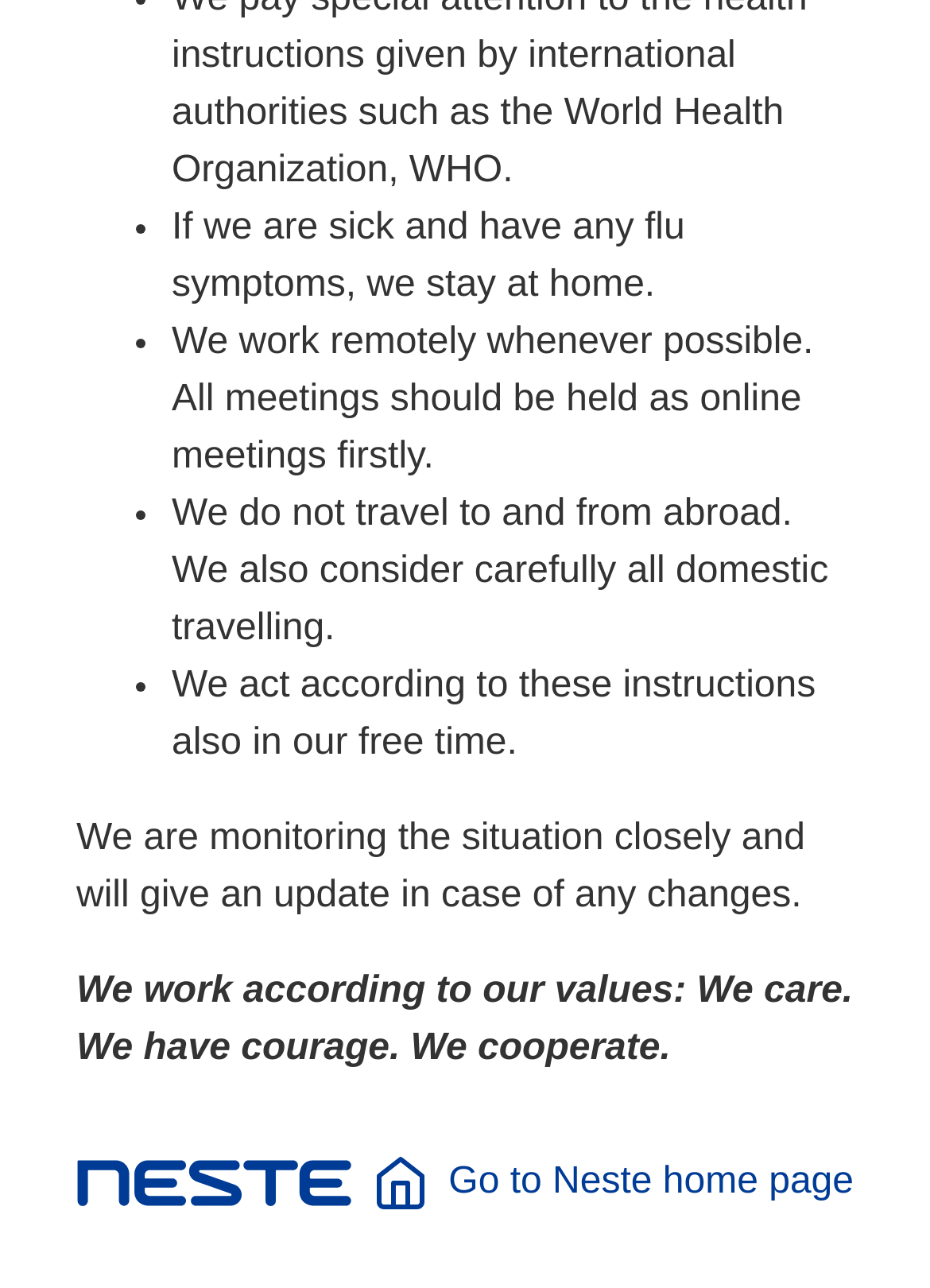Extract the bounding box coordinates of the UI element described by: "Projects". The coordinates should include four float numbers ranging from 0 to 1, e.g., [left, top, right, bottom].

None